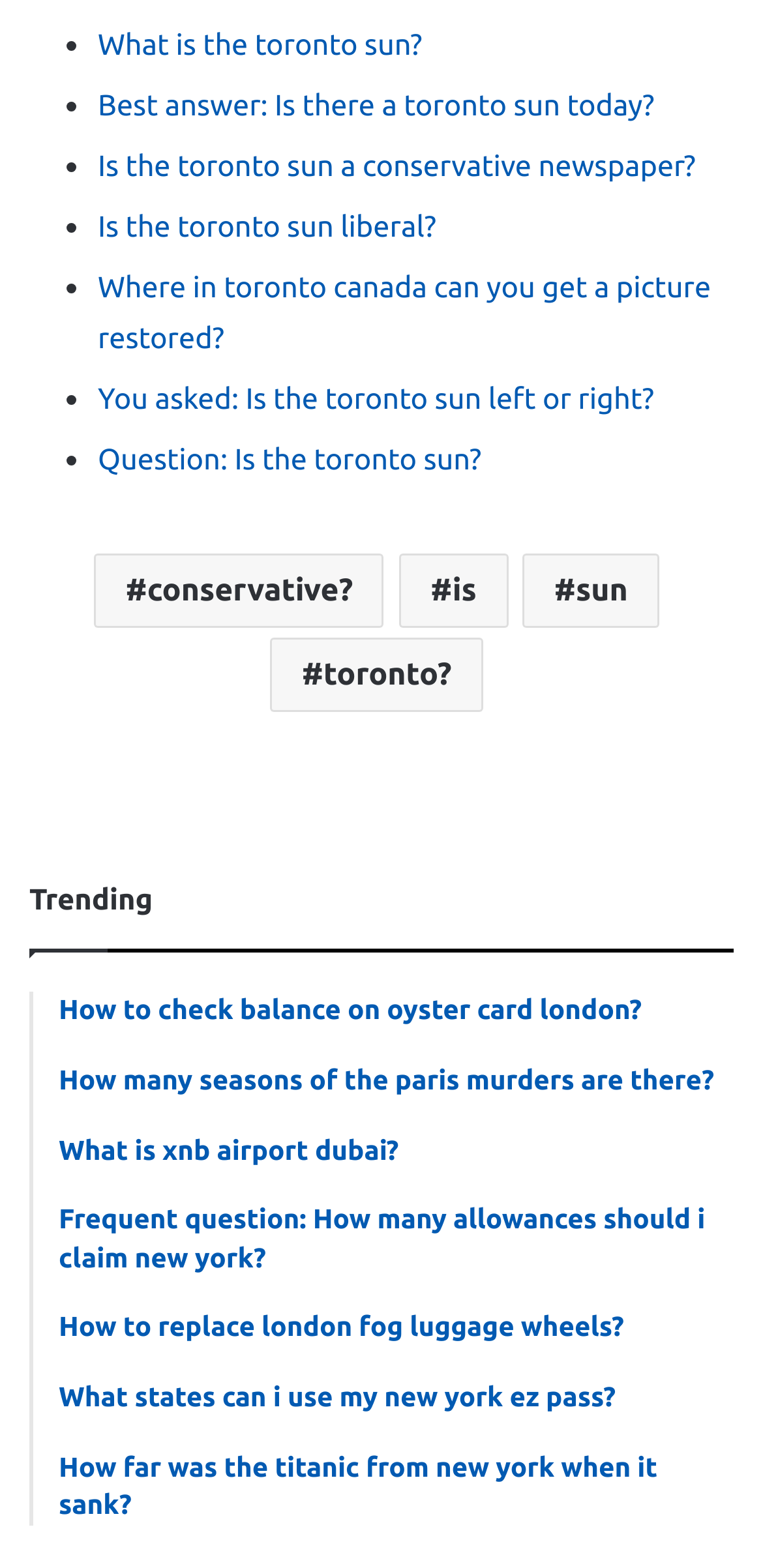From the given element description: "中", find the bounding box for the UI element. Provide the coordinates as four float numbers between 0 and 1, in the order [left, top, right, bottom].

None